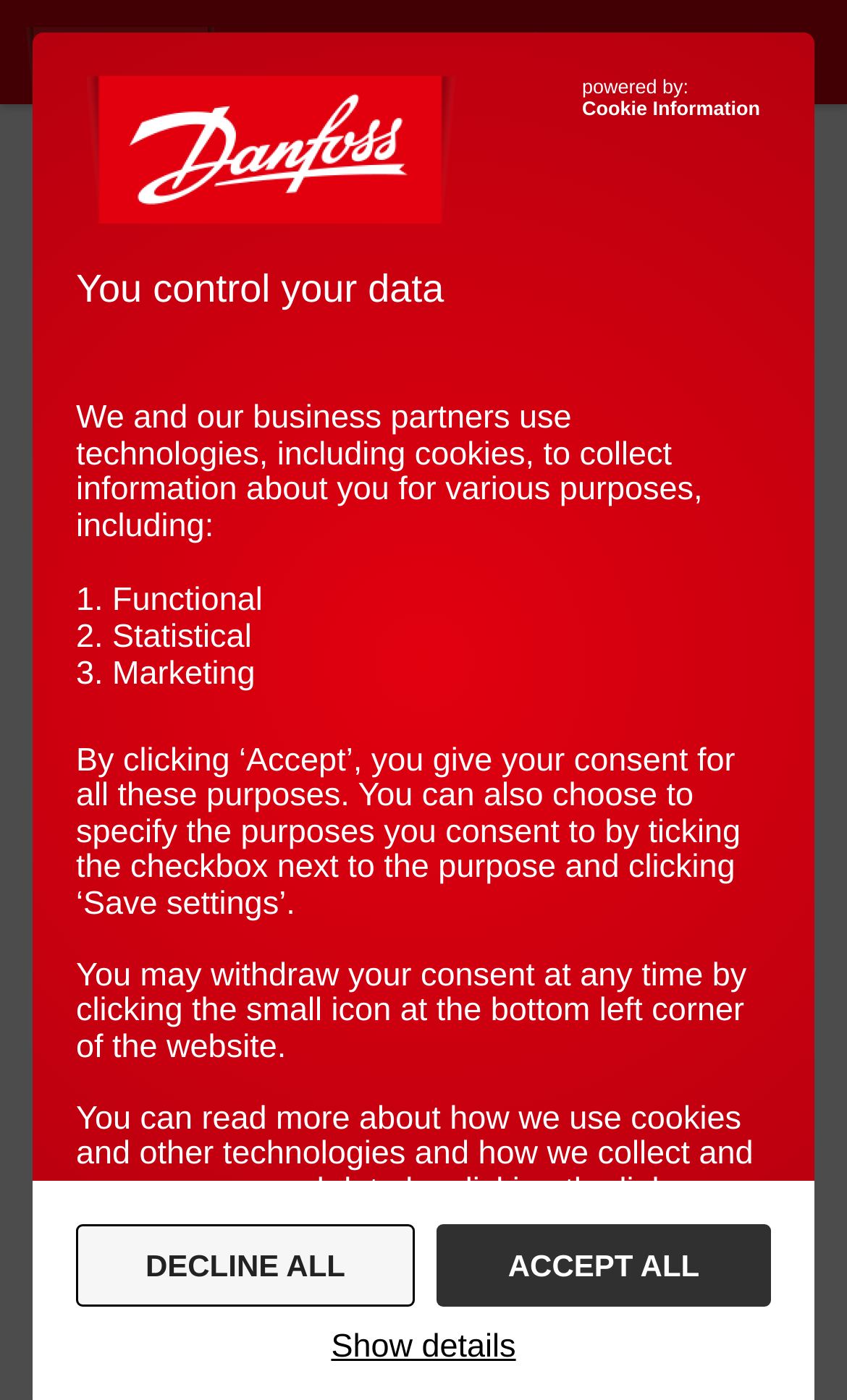Can you extract the headline from the webpage for me?

Components for heat pumps – part 5: four-way reversing valves